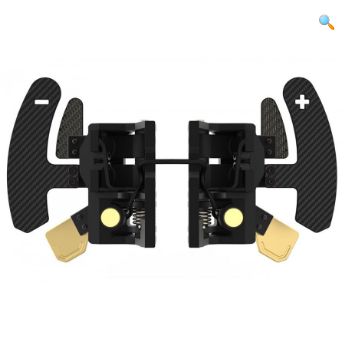Please answer the following question using a single word or phrase: What is the purpose of the yellow and gold buttons?

Functional controls